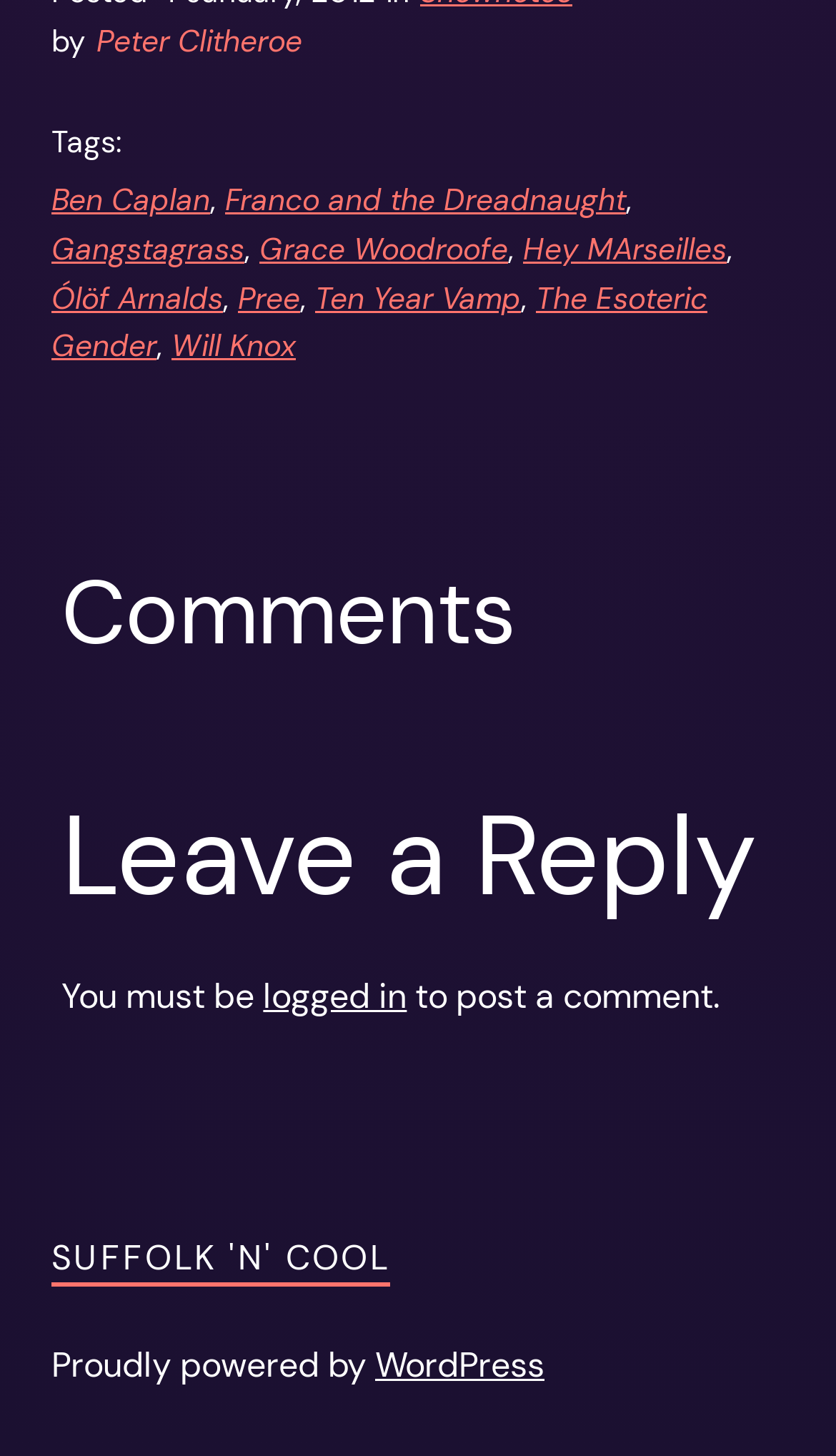Identify the coordinates of the bounding box for the element described below: "Franco and the Dreadnaught". Return the coordinates as four float numbers between 0 and 1: [left, top, right, bottom].

[0.269, 0.124, 0.749, 0.151]